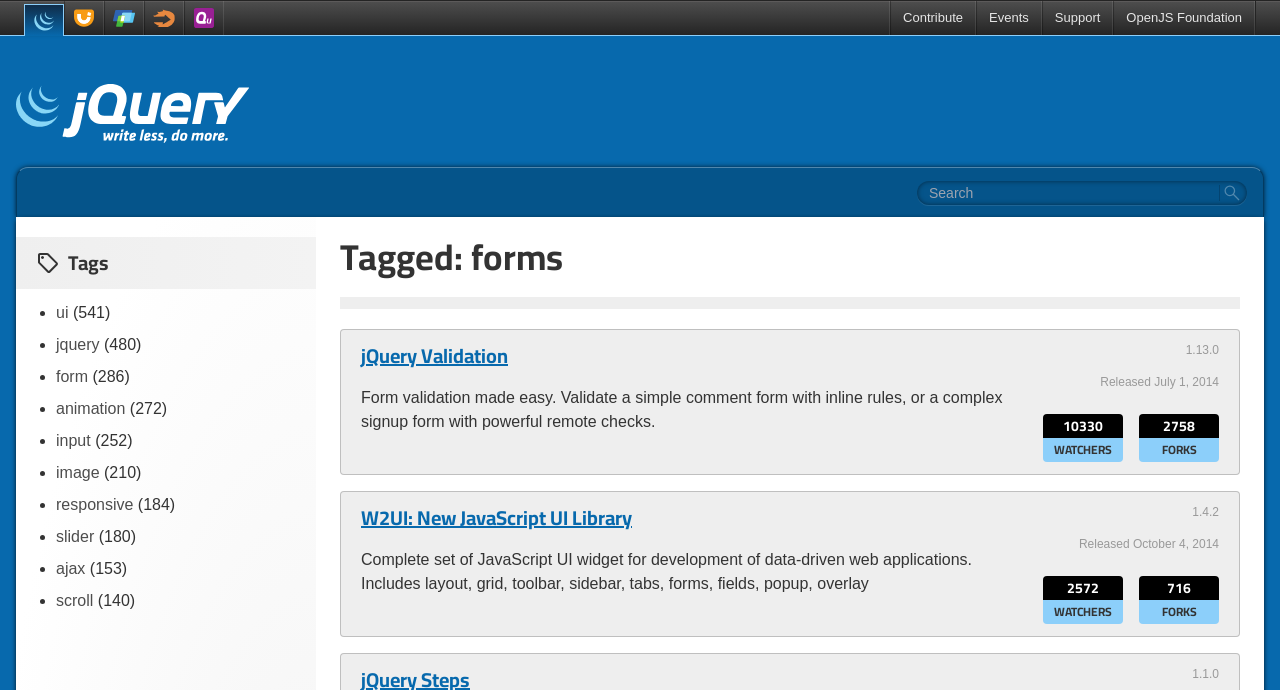How many forks does the jQuery Validation plugin have?
Provide an in-depth answer to the question, covering all aspects.

The question asks for the number of forks of the jQuery Validation plugin. By examining the plugin information section, we can find the number of forks, which is displayed as 2758.